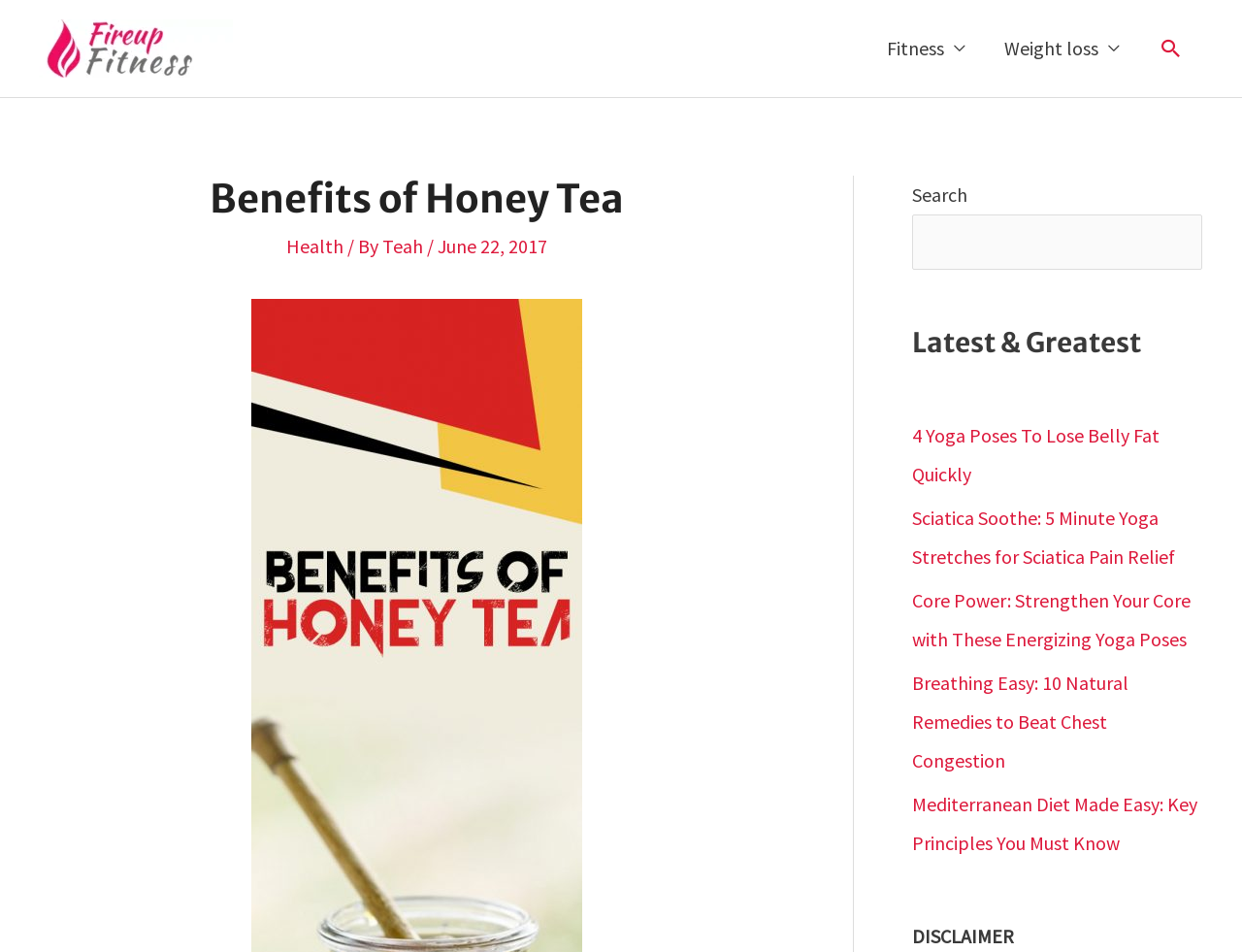Indicate the bounding box coordinates of the clickable region to achieve the following instruction: "check DISCLAIMER."

[0.734, 0.971, 0.816, 0.996]